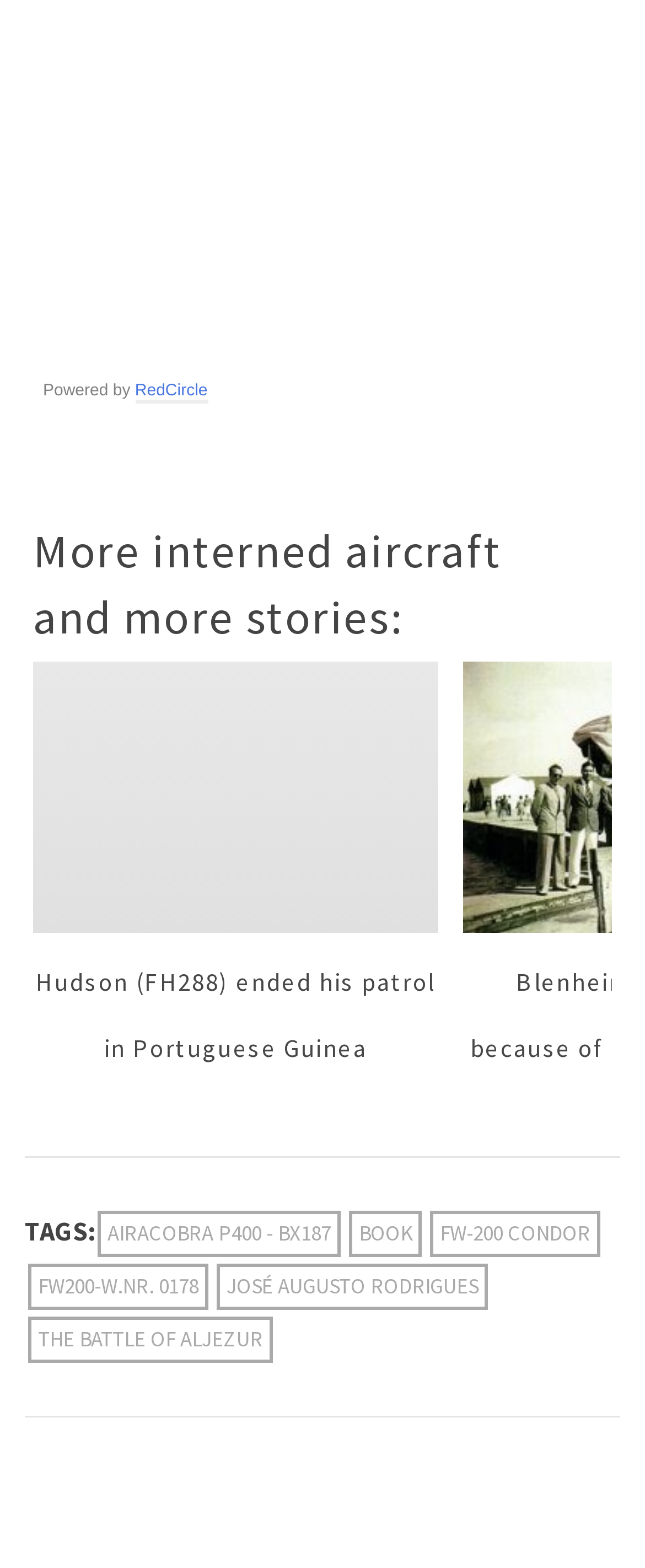Carefully observe the image and respond to the question with a detailed answer:
What is the first story mentioned on the webpage?

I looked at the webpage content and found that the first story mentioned is 'Hudson (FH288) ended his patrol in Portuguese Guinea', which is a heading and also a link.